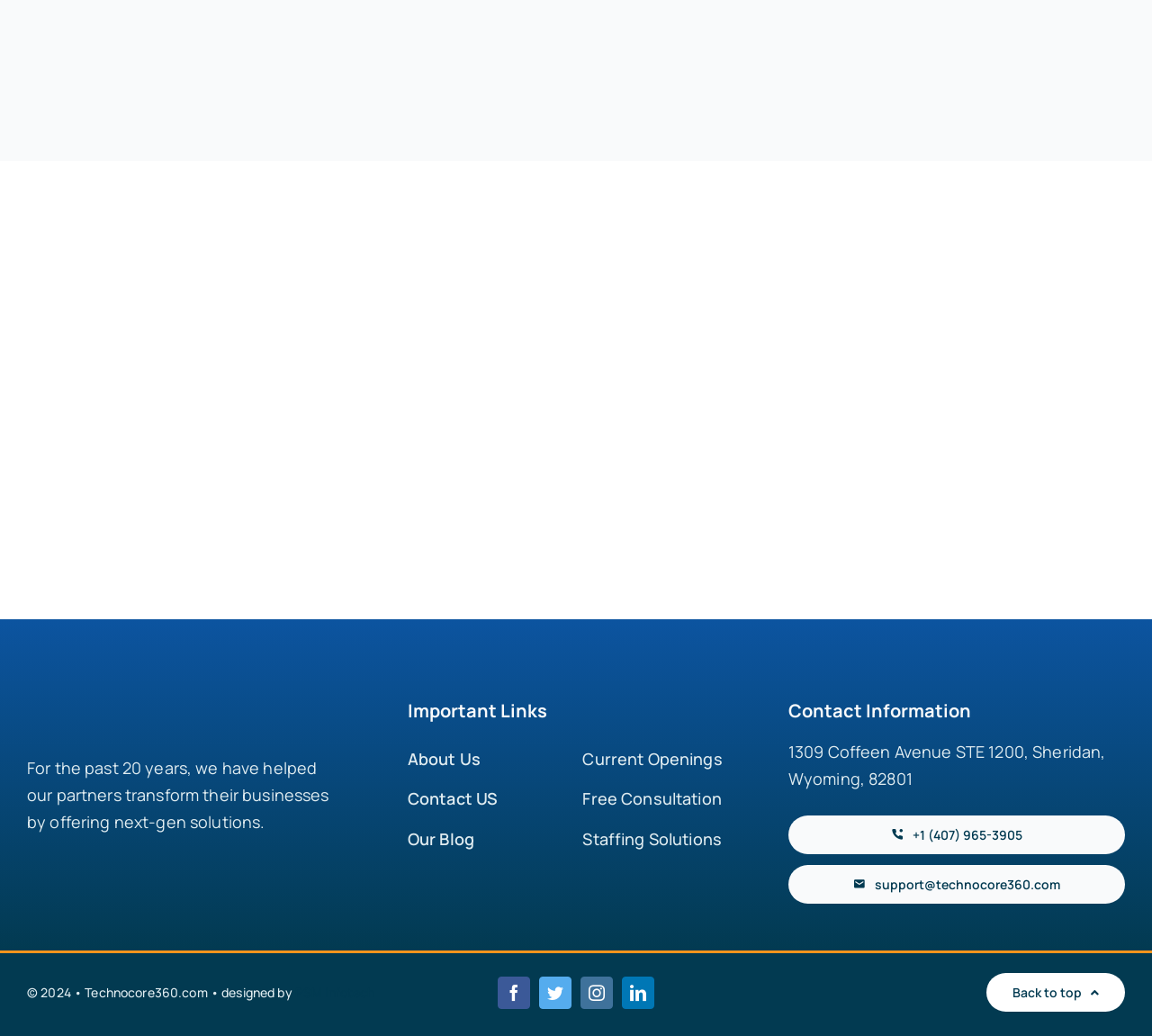What is the company name of the logo?
Can you provide an in-depth and detailed response to the question?

The logo at the top left of the webpage has a text 'TechnoCore360-LLC-Logo', which indicates that the company name is TechnoCore360-LLC.